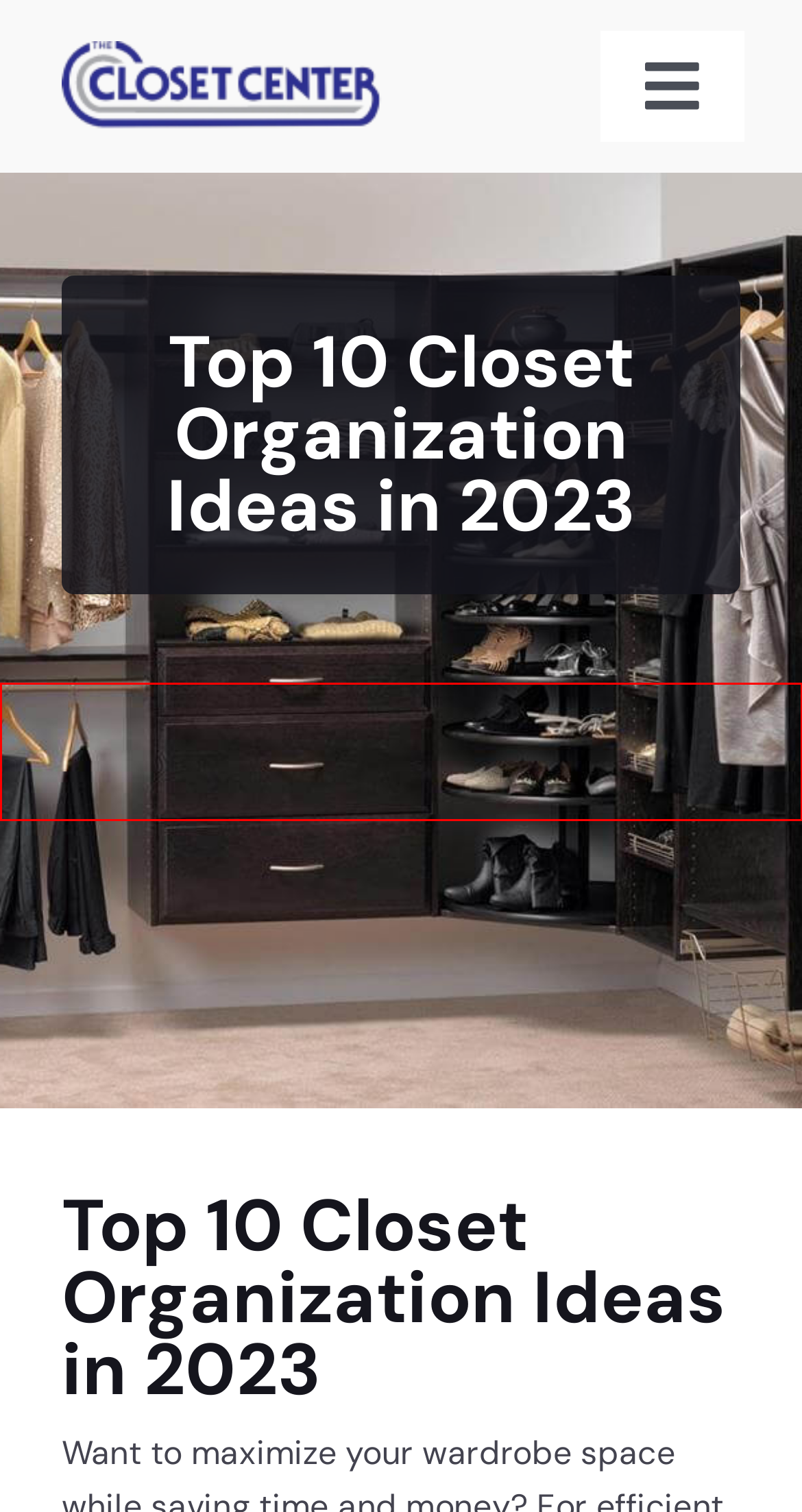Evaluate the webpage screenshot and identify the element within the red bounding box. Select the webpage description that best fits the new webpage after clicking the highlighted element. Here are the candidates:
A. Custom Closet Systems - South Florida | The Closet Center
B. Reviews - The Closet Center
C. Custom Storage and Custom Closets Gallery | The Closet Center
D. Contact Us - Custom Closet Designers | The Closet Center
E. Custom Closet Design And Installation - Boca Raton | The Closet Center
F. Custom Walk-in Closet Systems - Boca Raton | The Closet Center
G. About Us - The Closet Center
H. 3D Designs - Custom Closet Solutions | The Closet Center

H